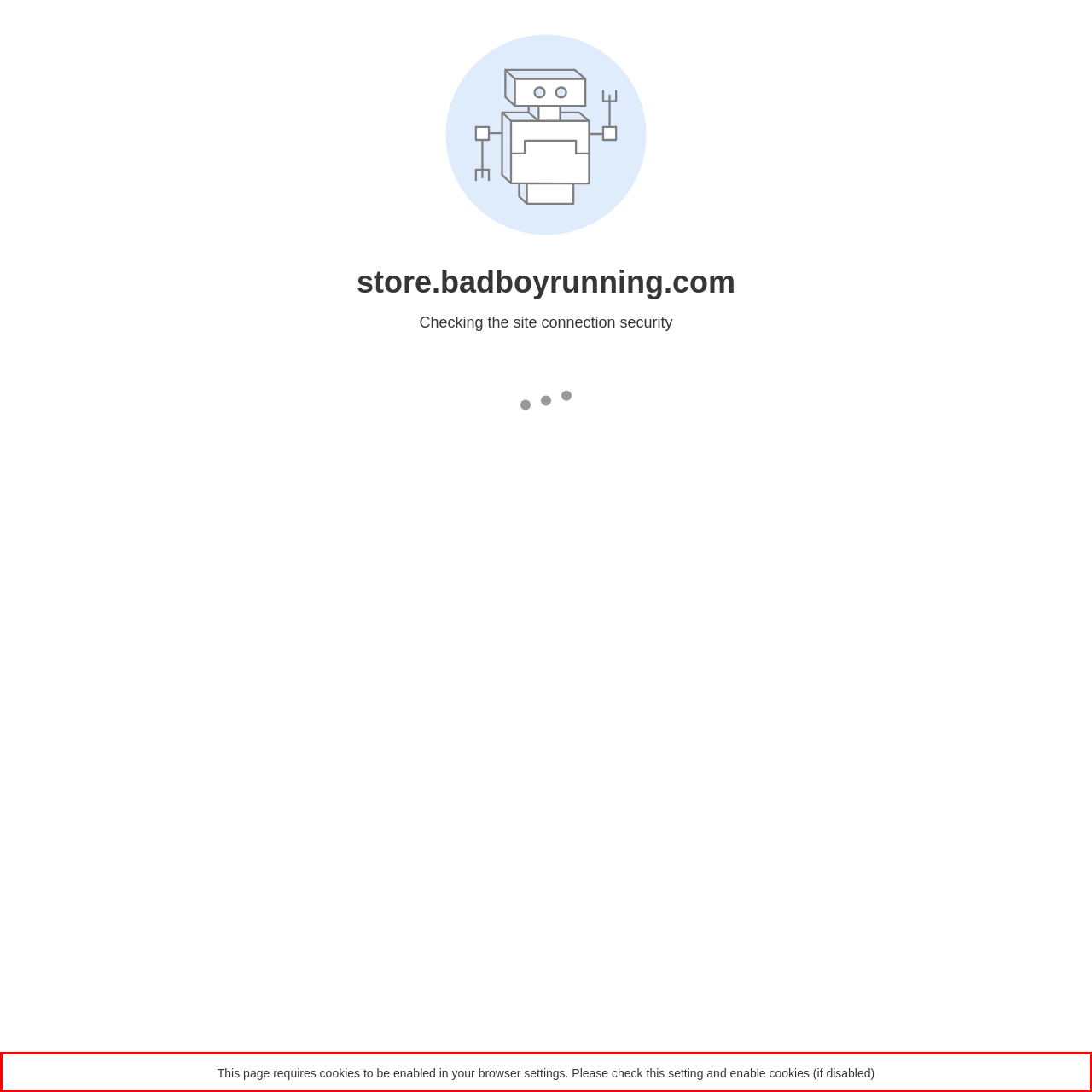Please look at the screenshot provided and find the red bounding box. Extract the text content contained within this bounding box.

This page requires cookies to be enabled in your browser settings. Please check this setting and enable cookies (if disabled)